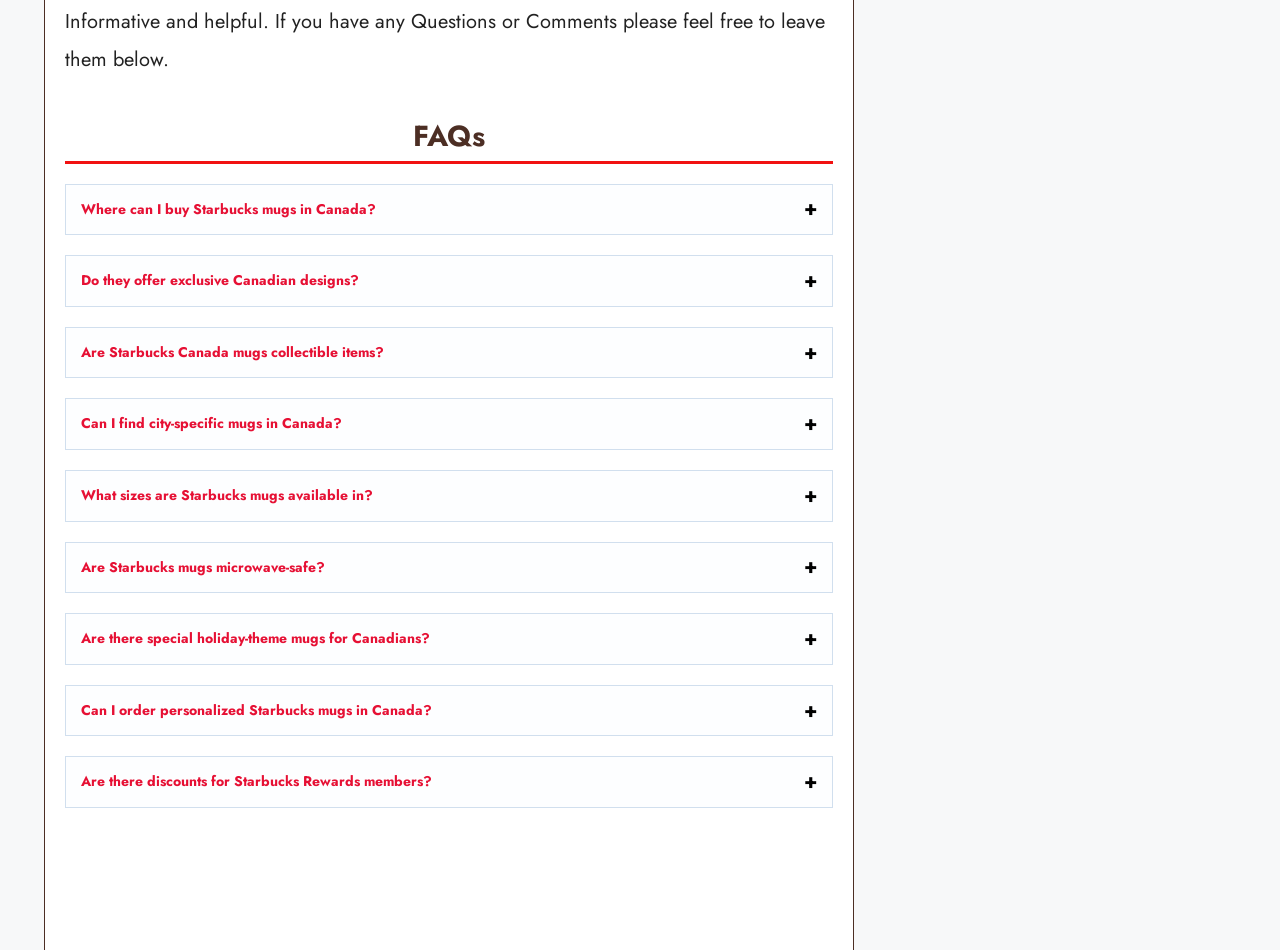What is the first FAQ about?
Provide a one-word or short-phrase answer based on the image.

Where to buy Starbucks mugs in Canada